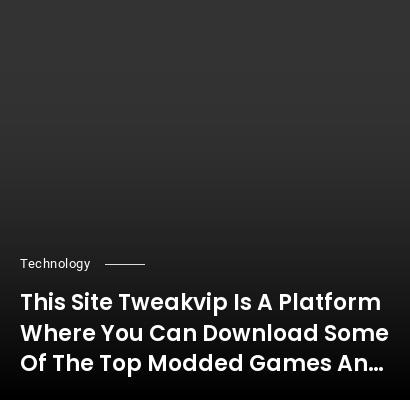Analyze the image and provide a detailed caption.

The image features a visually striking header for the article titled "This Site Tweakvip Is A Platform Where You Can Download Some Of The Top Modded Games And Apps For Free." Positioned prominently at the top is the word "Technology," indicating the category of the content. The text highlights the primary focus of Tweakvip, suggesting that it offers a curated selection of modded games and applications, appealing to gamers and tech enthusiasts looking for free downloads. The graphic design enhances the theme with a modern and sleek aesthetic, inviting readers to explore the offerings detailed within the article.